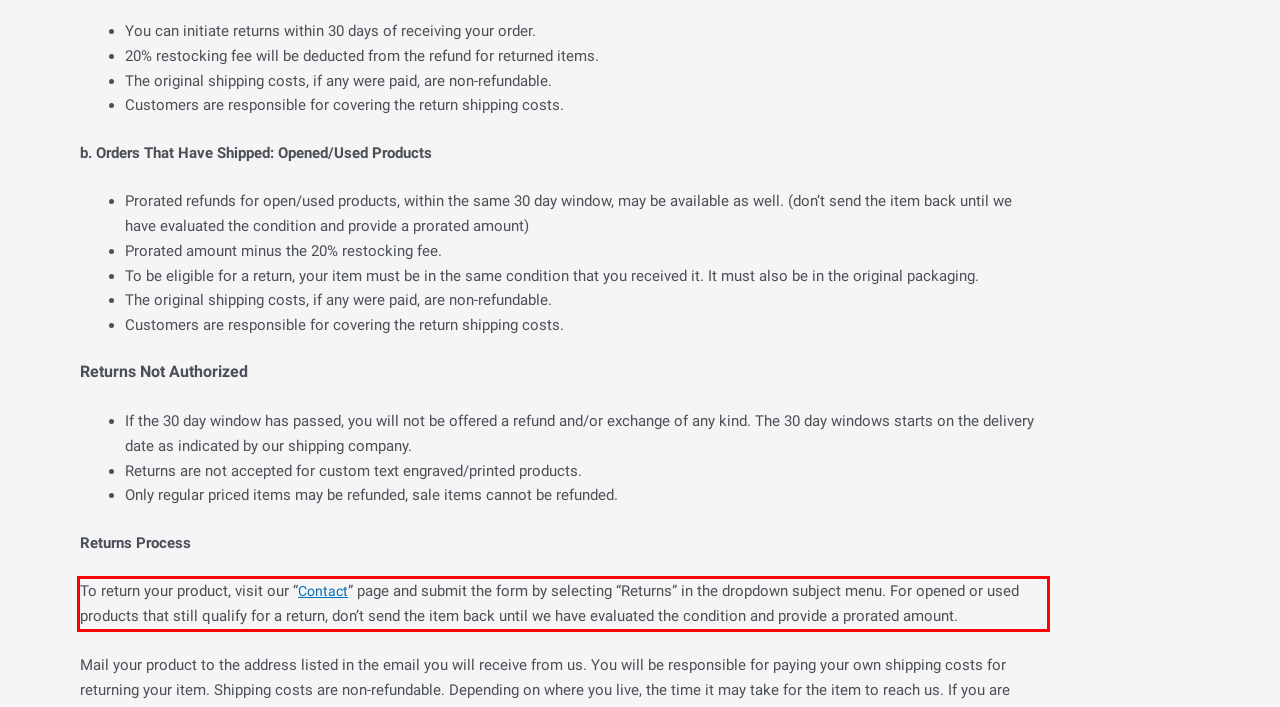Please look at the screenshot provided and find the red bounding box. Extract the text content contained within this bounding box.

To return your product, visit our “Contact” page and submit the form by selecting “Returns” in the dropdown subject menu. For opened or used products that still qualify for a return, don’t send the item back until we have evaluated the condition and provide a prorated amount.